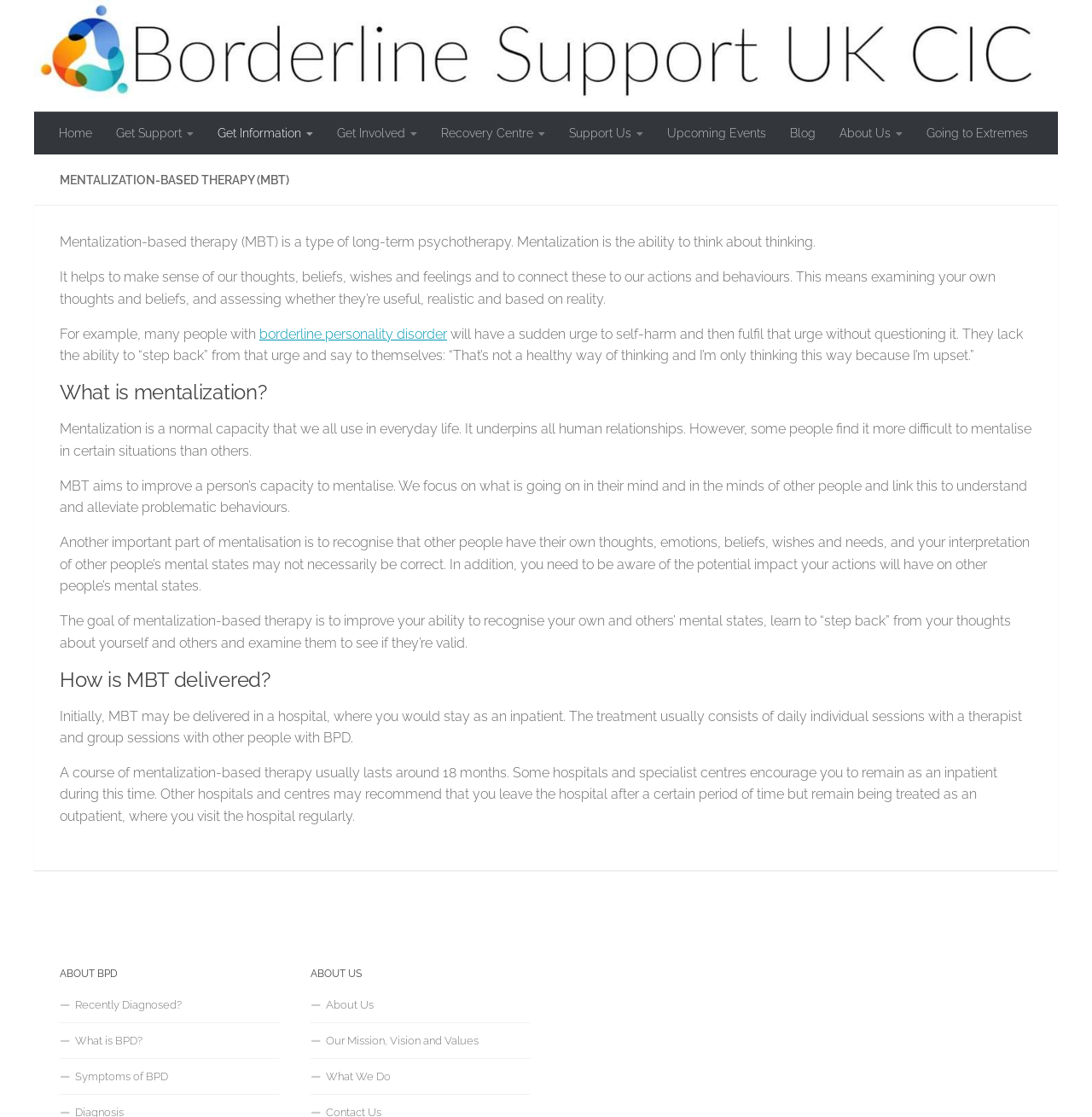Deliver a detailed narrative of the webpage's visual and textual elements.

This webpage is about Mentalization-Based Therapy (MBT), a type of long-term psychotherapy. At the top, there is a navigation menu with 10 links, including "Home", "Get Support", "Get Information", "Get Involved", "Recovery Centre", "Support Us", "Upcoming Events", "Blog", "About Us", and "Going to Extremes". 

Below the navigation menu, there is a main section with a heading "MENTALIZATION-BASED THERAPY (MBT)" in a prominent font size. The main section is divided into several sub-sections. The first sub-section explains what MBT is, describing it as a type of long-term psychotherapy that helps individuals make sense of their thoughts, beliefs, wishes, and feelings, and connect these to their actions and behaviors. 

The next sub-section is about mentalization, which is the ability to think about thinking. It explains that mentalization is a normal capacity used in everyday life, but some people may find it difficult to mentalize in certain situations. MBT aims to improve a person's capacity to mentalize by focusing on what is going on in their mind and in the minds of other people.

The following sub-section discusses how MBT is delivered, which may be in a hospital or as an outpatient, and typically lasts around 18 months. 

On the right side of the main section, there are two columns of links. The first column is about BPD (Borderline Personality Disorder), with links to "Recently Diagnosed?", "What is BPD?", and "Symptoms of BPD". The second column is about the organization, with links to "About Us", "Our Mission, Vision and Values", and "What We Do".